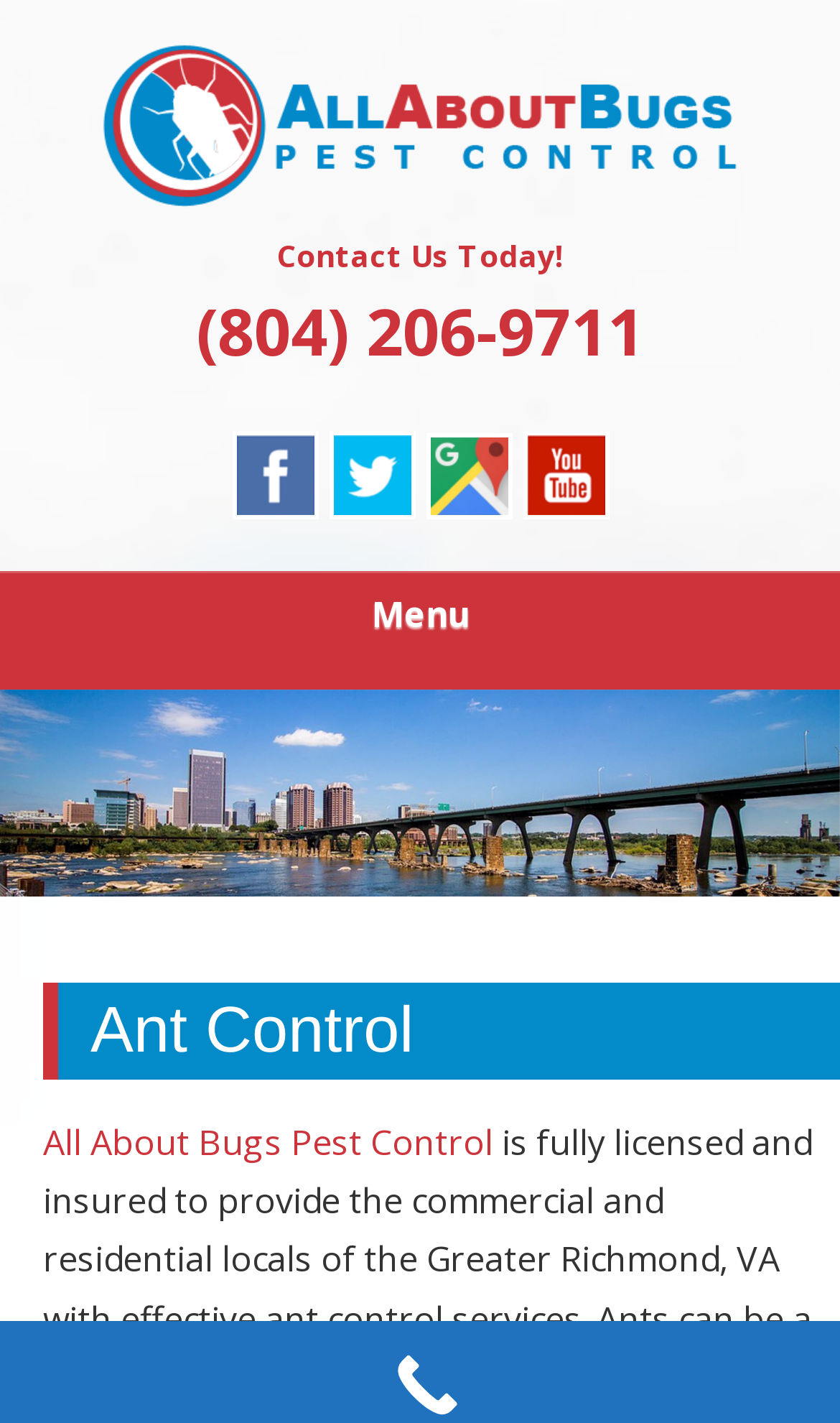Please determine the bounding box coordinates of the element to click on in order to accomplish the following task: "Click the 'Next' button". Ensure the coordinates are four float numbers ranging from 0 to 1, i.e., [left, top, right, bottom].

[0.897, 0.527, 0.974, 0.572]